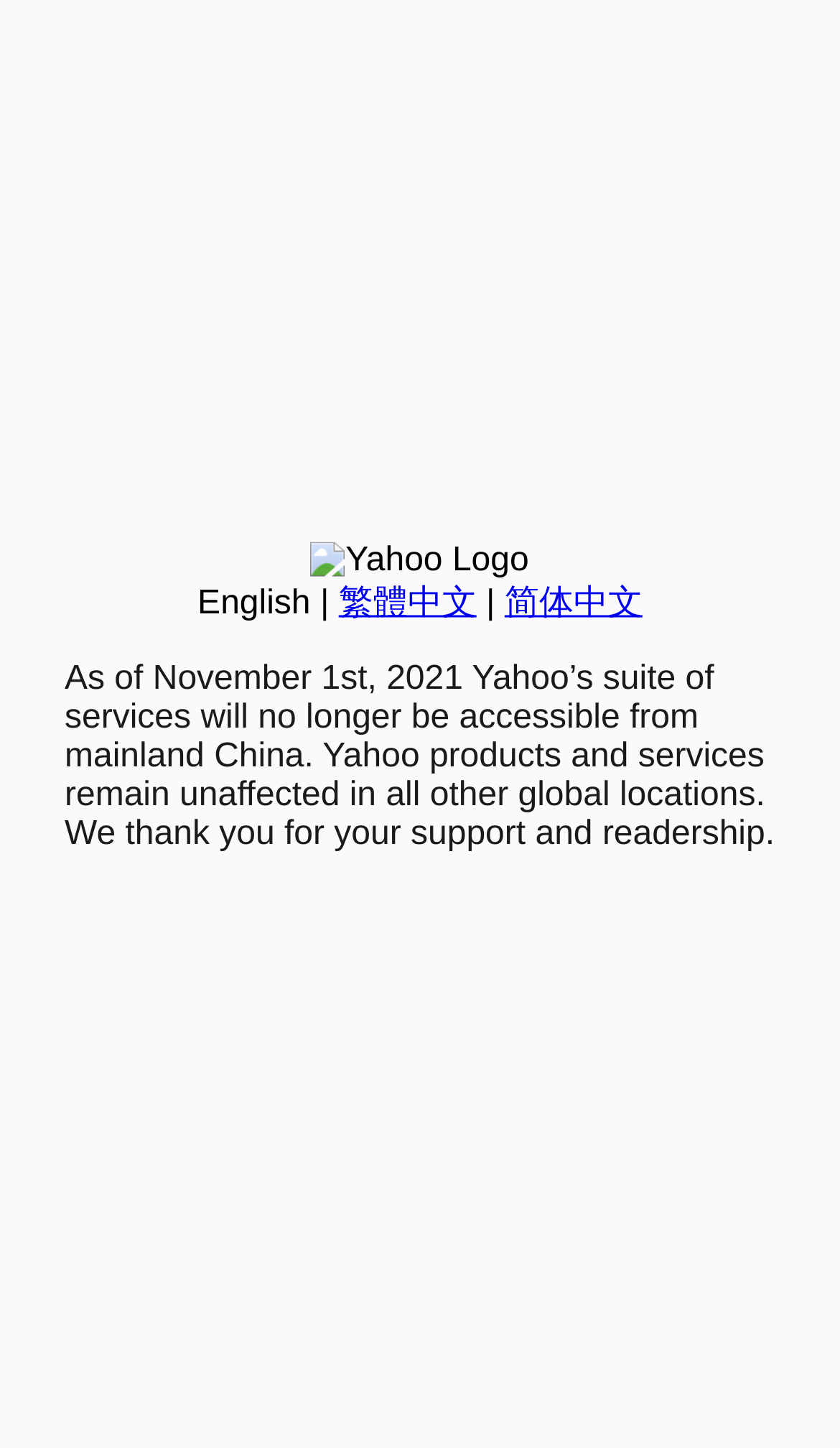From the element description: "English", extract the bounding box coordinates of the UI element. The coordinates should be expressed as four float numbers between 0 and 1, in the order [left, top, right, bottom].

[0.235, 0.404, 0.37, 0.429]